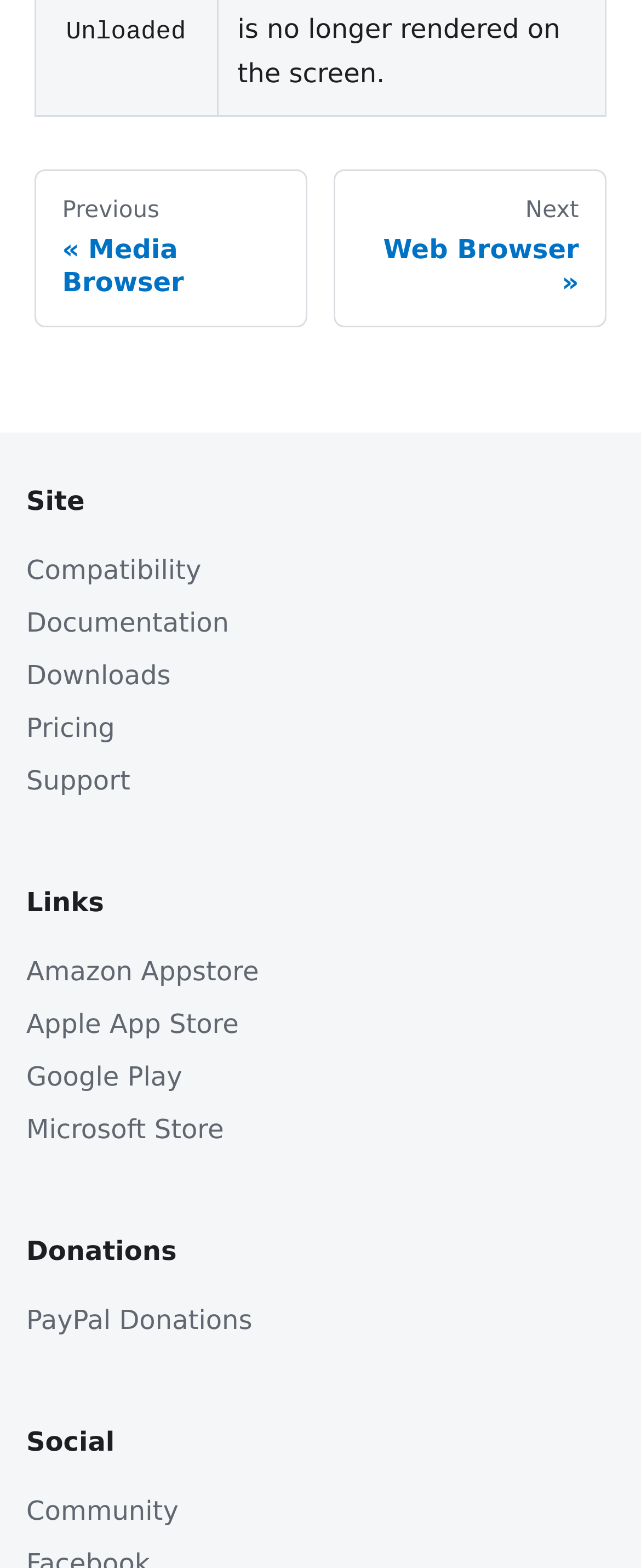Please answer the following question using a single word or phrase: 
What is the first navigation link?

Previous « Media Browser